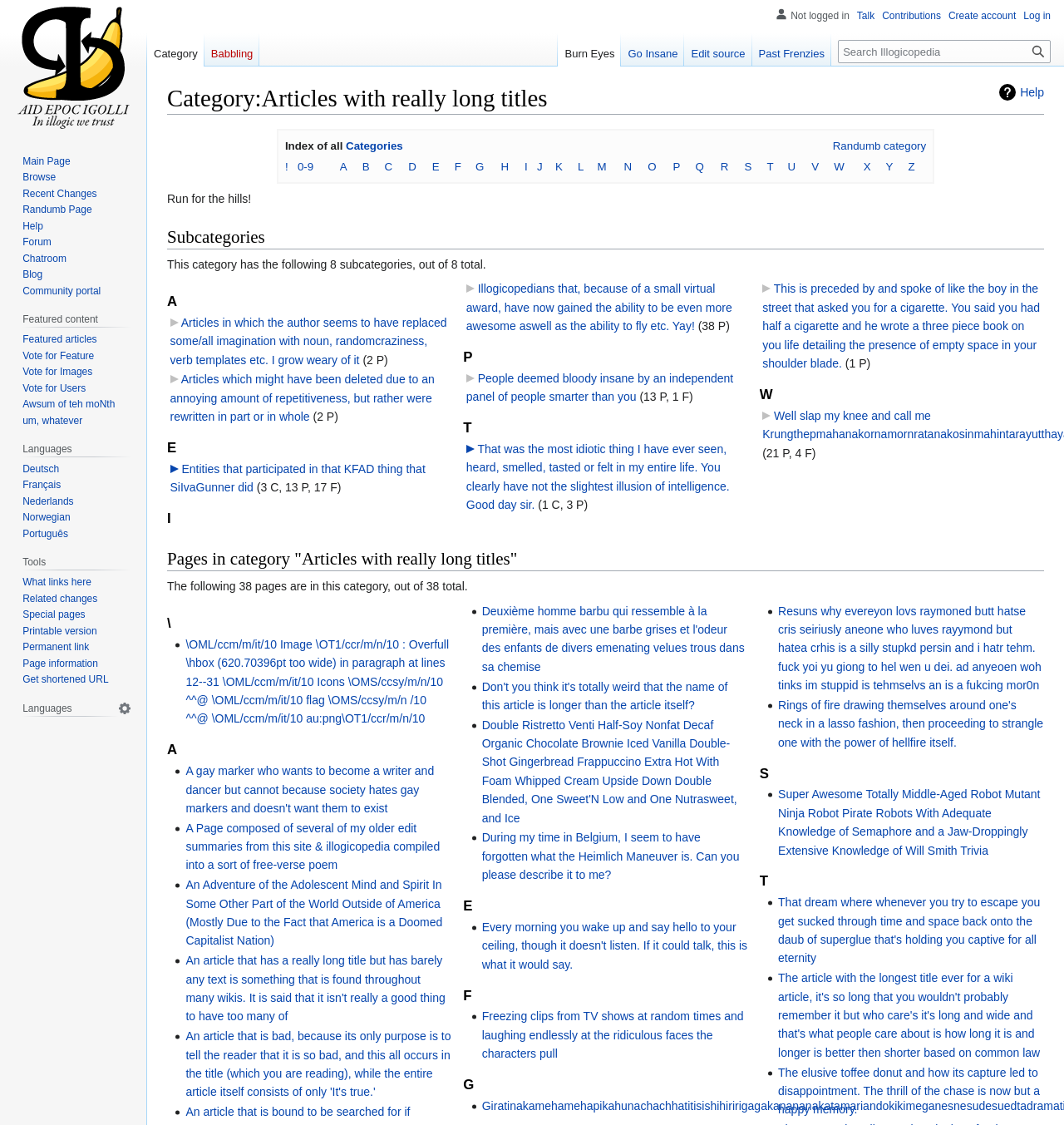Determine the bounding box coordinates of the clickable area required to perform the following instruction: "Read the article 'Articles in which the author seems to have replaced some/all imagination with noun, randomcraziness, verb templates etc. I grow weary of it'". The coordinates should be represented as four float numbers between 0 and 1: [left, top, right, bottom].

[0.16, 0.281, 0.42, 0.326]